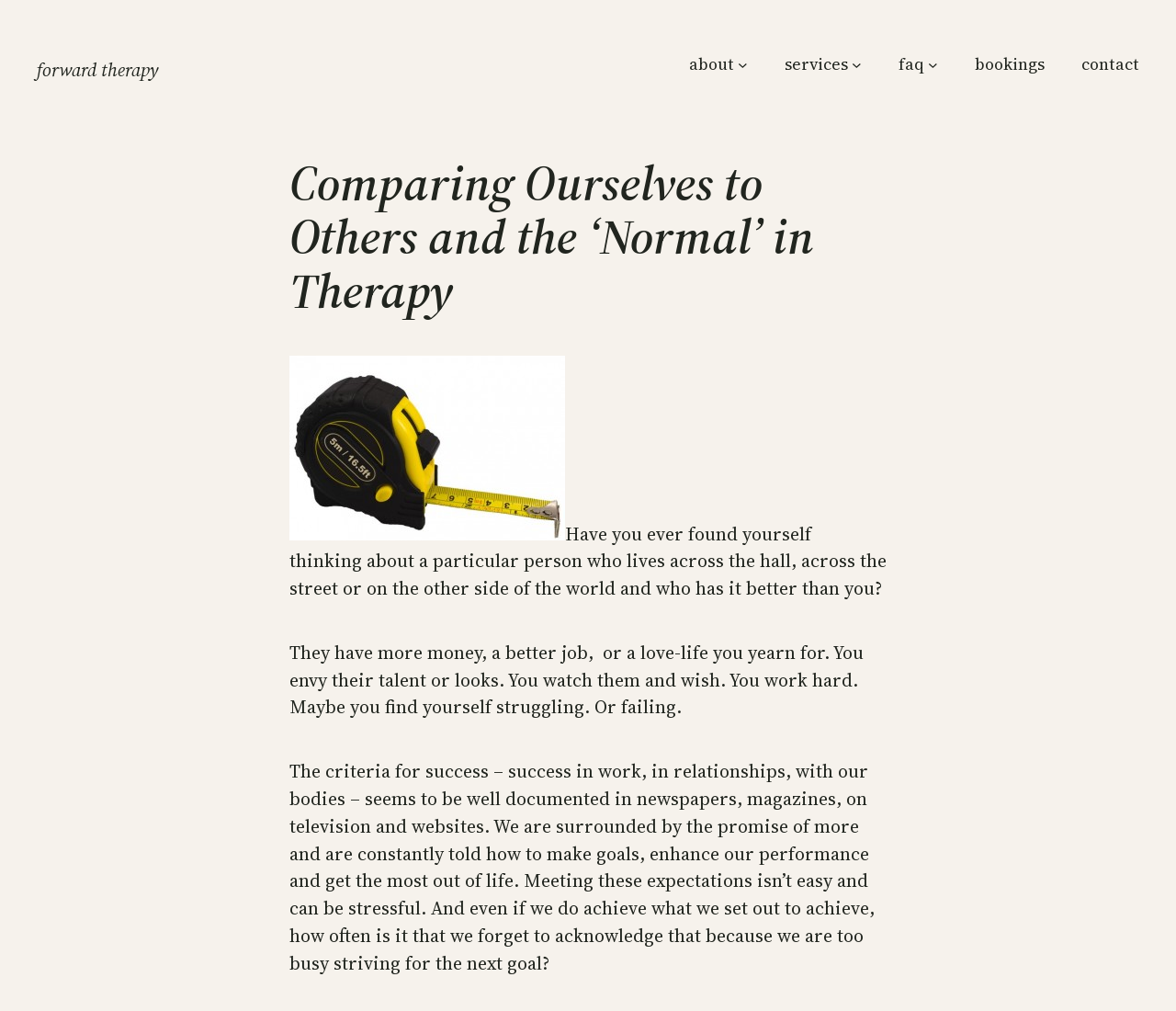Describe every aspect of the webpage in a detailed manner.

The webpage is about comparing oneself to others and the concept of "normal" in therapy. At the top left, there is a heading "forward therapy" which is also a link. Below it, there is a navigation menu on the right side, containing links to "about", "services", "faq", "bookings", and "contact". Each of these links has a corresponding button that can be expanded to show a submenu.

Below the navigation menu, there is a large heading "Comparing Ourselves to Others and the ‘Normal’ in Therapy" that spans across the page. To the right of this heading, there is an image of a measuring tape, which is also a link. 

Below the image, there are three paragraphs of text. The first paragraph starts with the question "Have you ever found yourself thinking about a particular person who lives across the hall, across the street or on the other side of the world and who has it better than you?" and discusses the tendency to compare oneself to others. The second paragraph continues this idea, mentioning the criteria for success and the stress of meeting expectations. The third and longest paragraph expands on this idea, discussing how even achieving goals can lead to striving for the next one without acknowledging one's accomplishments.